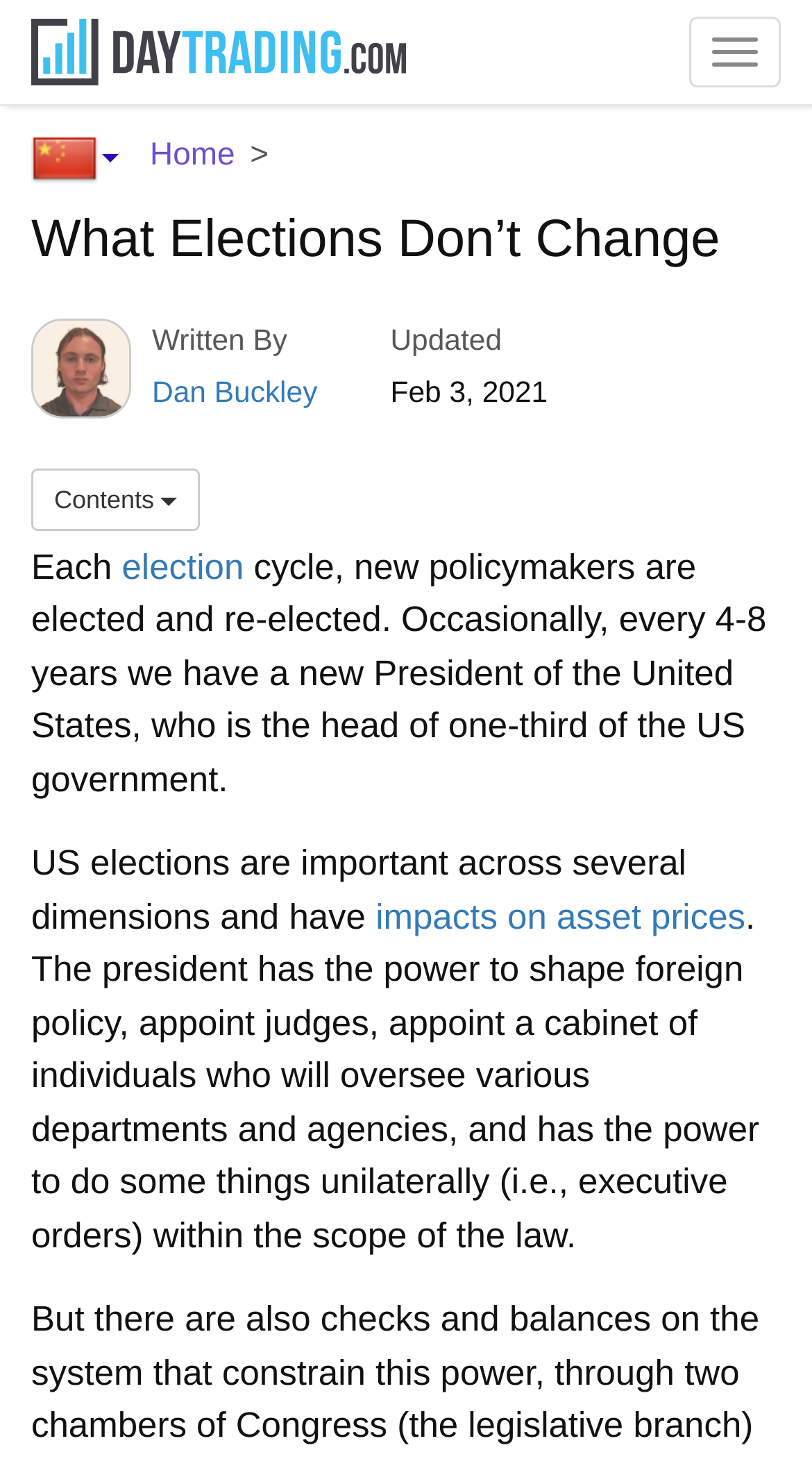Identify the bounding box coordinates of the element that should be clicked to fulfill this task: "browse categories". The coordinates should be provided as four float numbers between 0 and 1, i.e., [left, top, right, bottom].

None